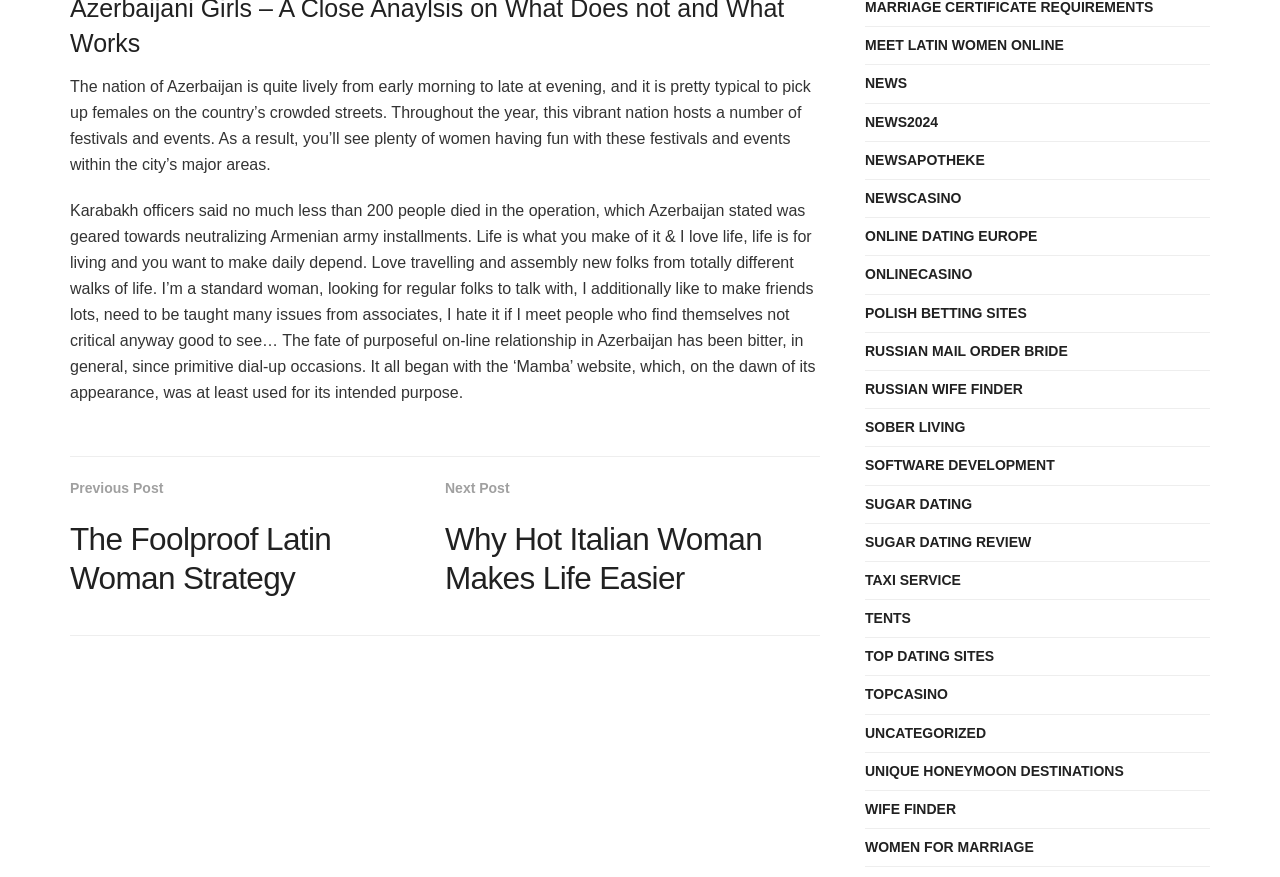Respond with a single word or phrase to the following question: What is the tone of the second paragraph?

Casual and optimistic